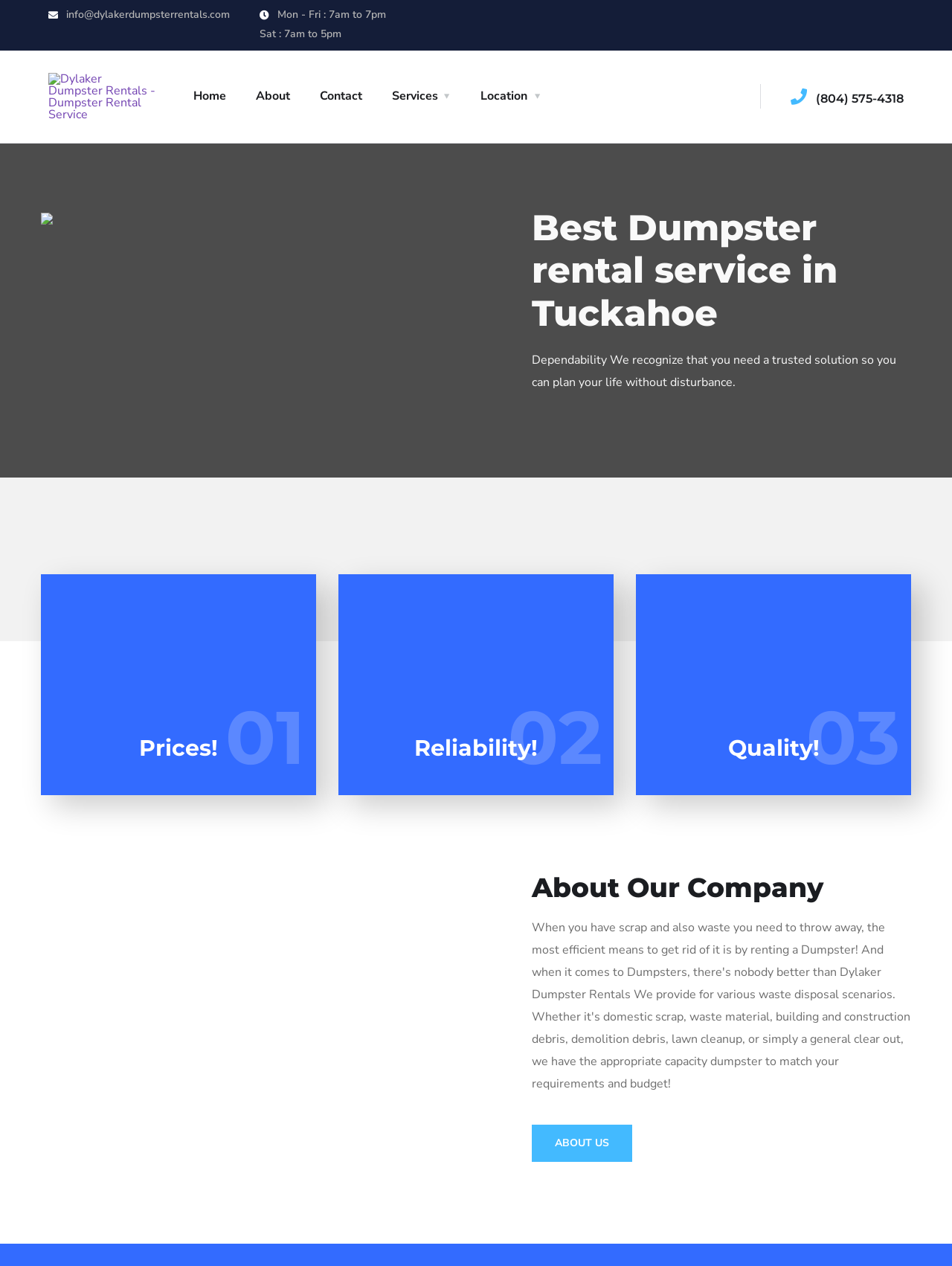Identify and provide the text of the main header on the webpage.

Best Dumpster rental service in Tuckahoe